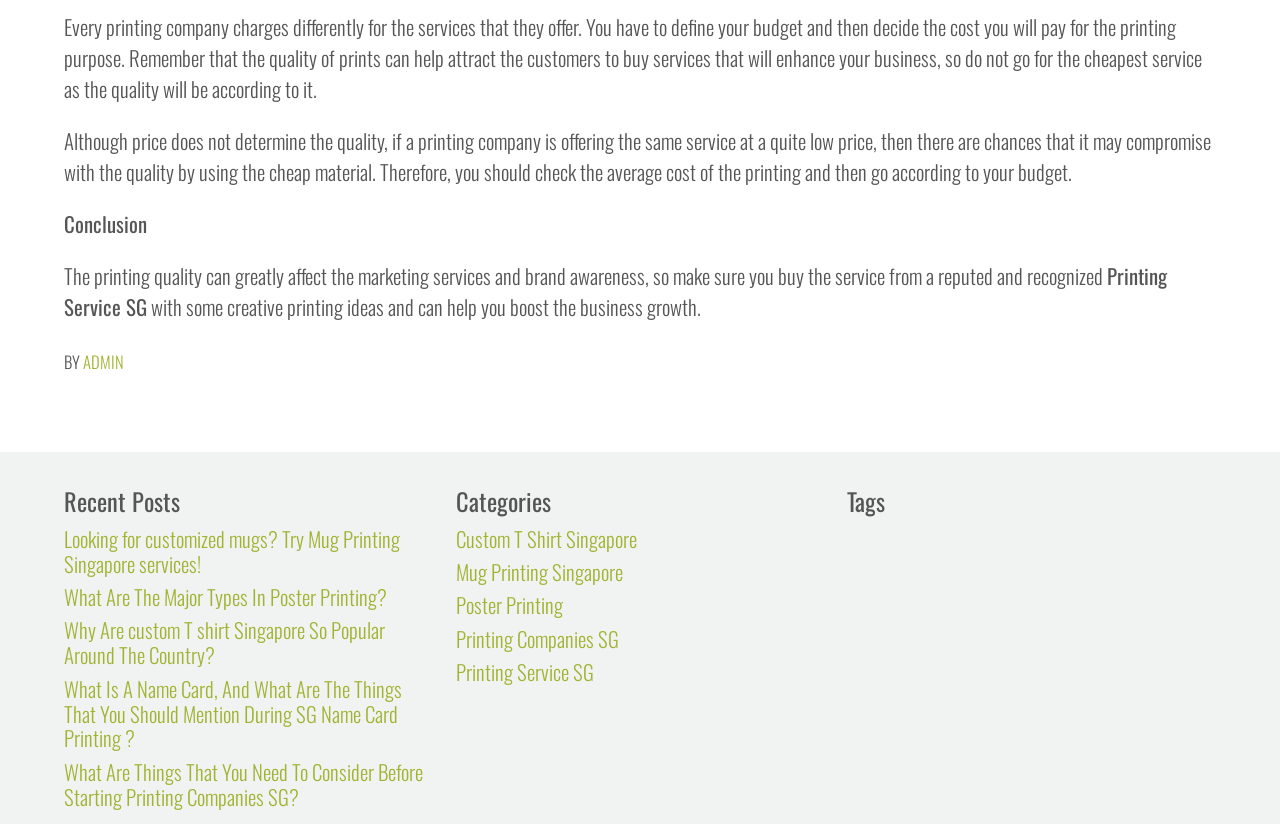Please determine the bounding box coordinates for the element that should be clicked to follow these instructions: "Read 'Recent Posts'".

[0.05, 0.586, 0.338, 0.631]